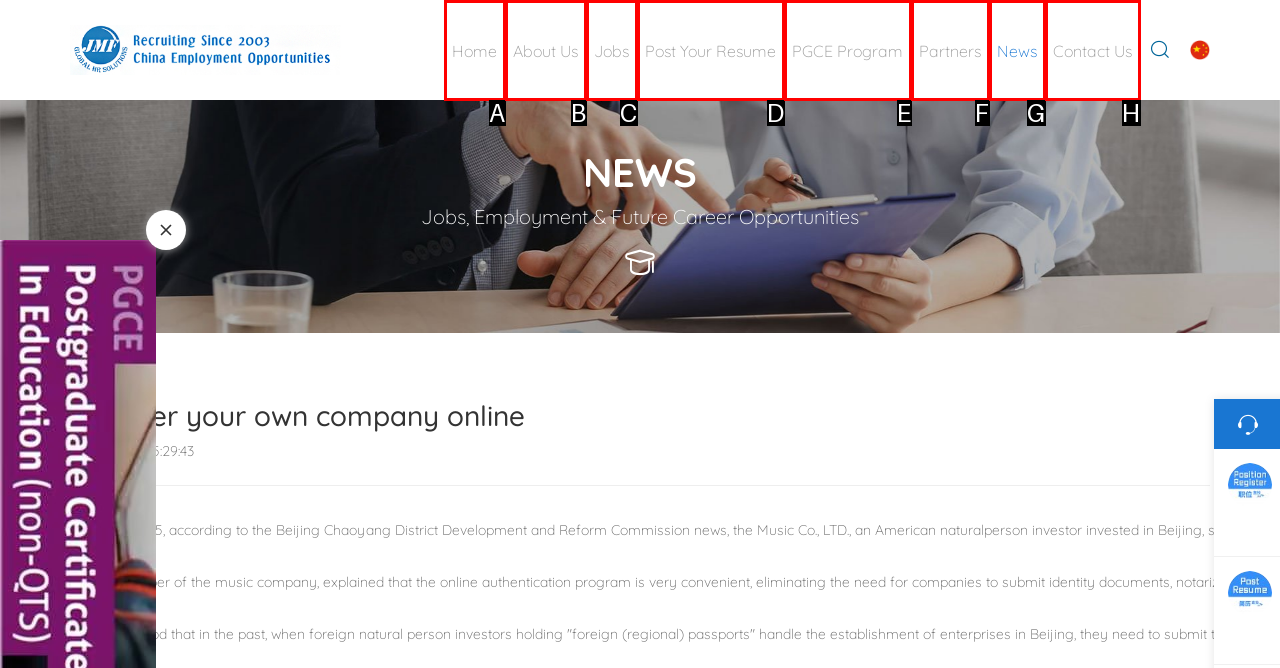Determine which HTML element best suits the description: 立即下单-5%. Reply with the letter of the matching option.

None